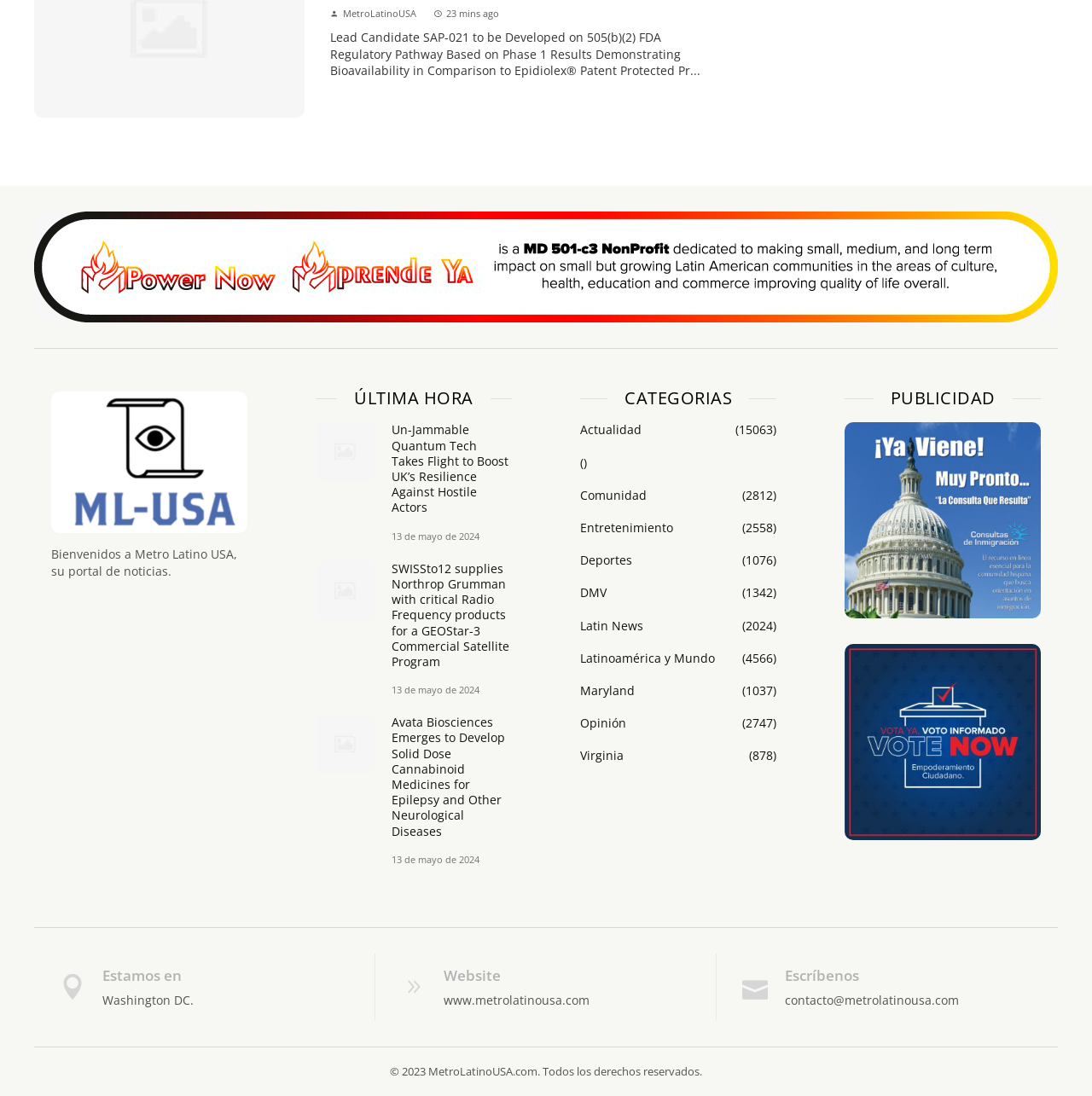Using the information in the image, give a comprehensive answer to the question: 
What is the name of the website?

The name of the website can be found in the top section of the webpage, where it is written as 'MetroLatinoUSA'.